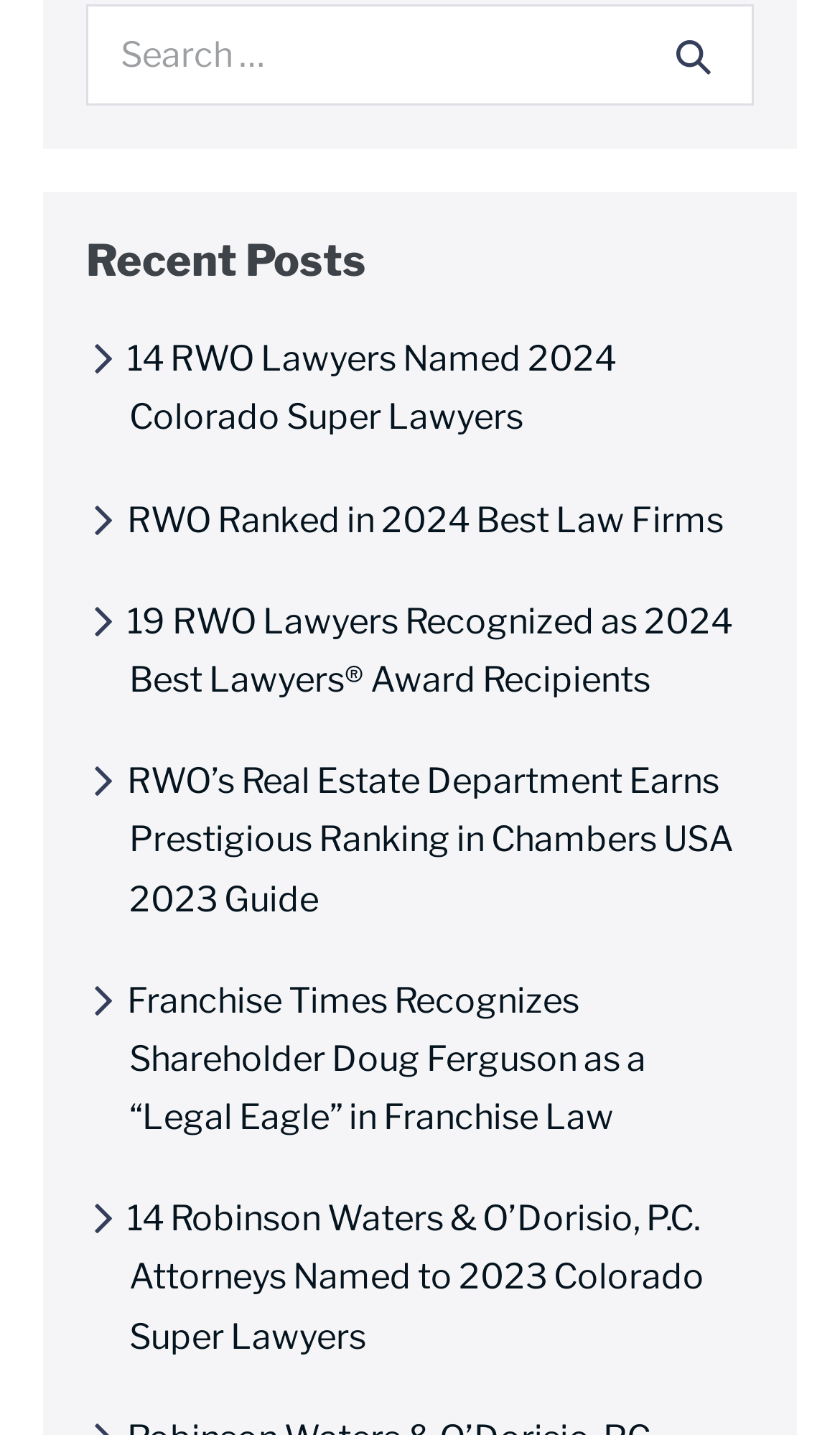Please find the bounding box coordinates of the element that must be clicked to perform the given instruction: "explore the article about RWO’s Real Estate Department". The coordinates should be four float numbers from 0 to 1, i.e., [left, top, right, bottom].

[0.151, 0.53, 0.874, 0.64]